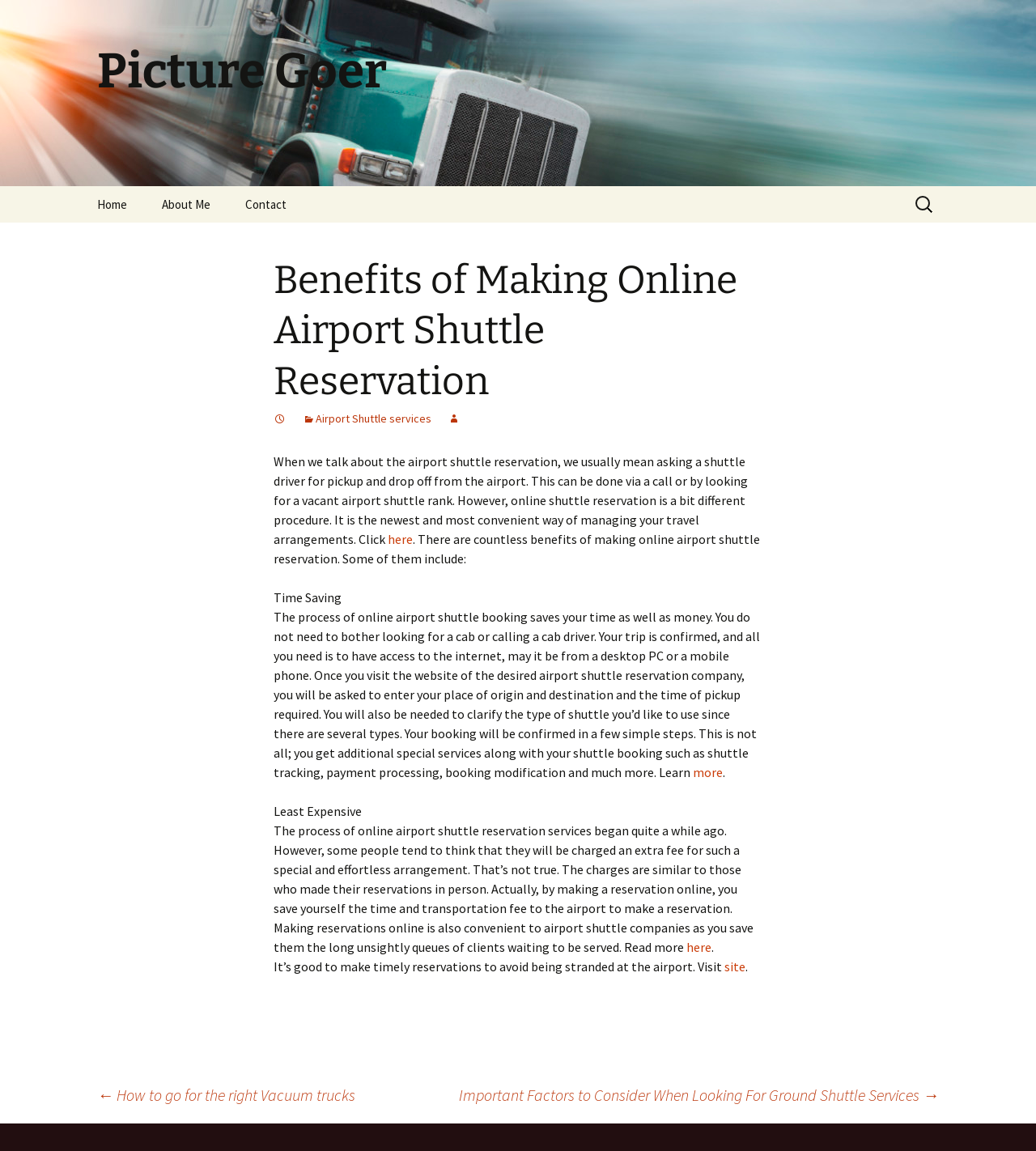Determine the bounding box coordinates of the section I need to click to execute the following instruction: "Click on 'Anderson Roofing Logo'". Provide the coordinates as four float numbers between 0 and 1, i.e., [left, top, right, bottom].

None